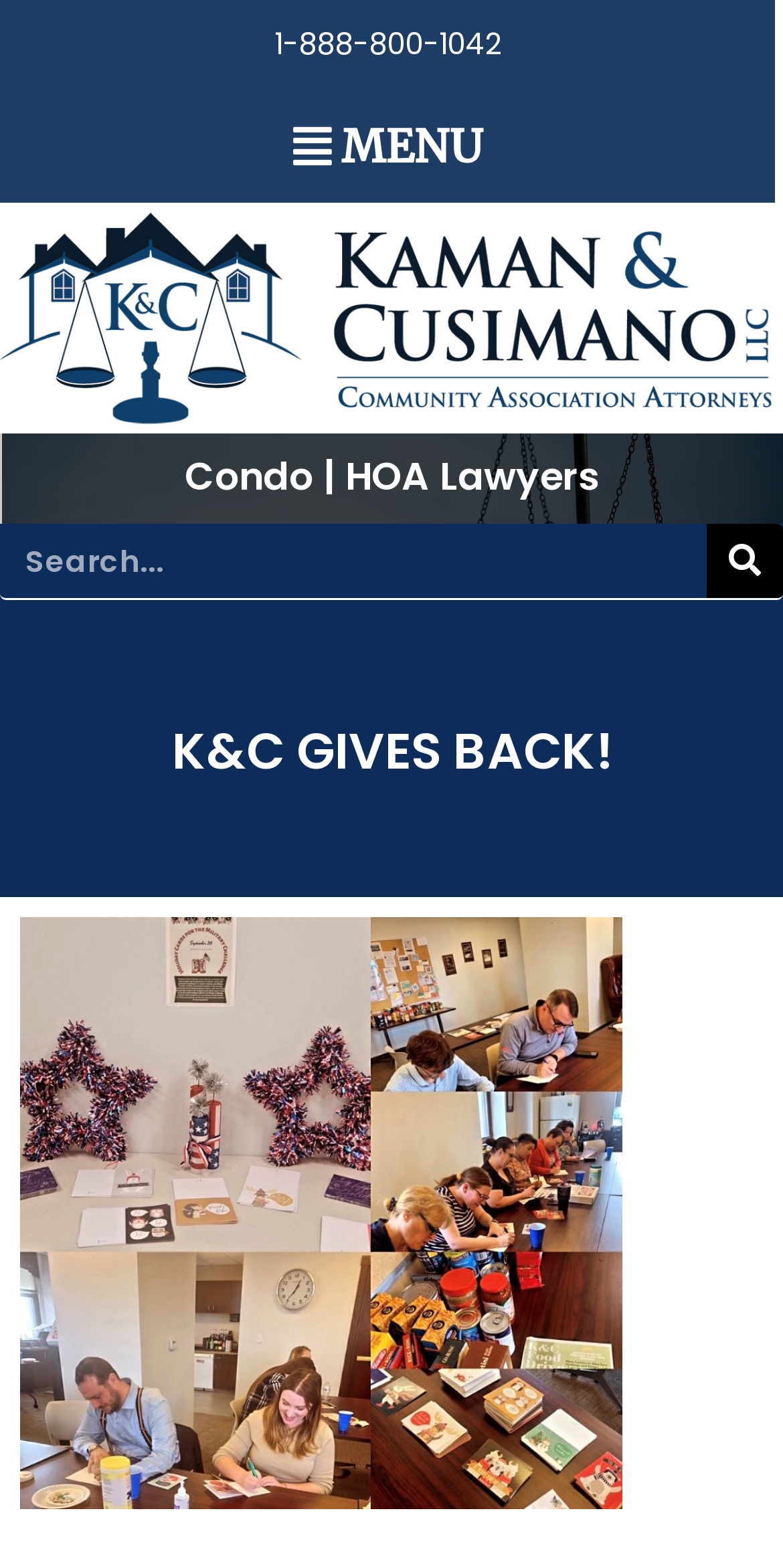Mark the bounding box of the element that matches the following description: "parent_node: MENU".

[0.374, 0.079, 0.423, 0.107]